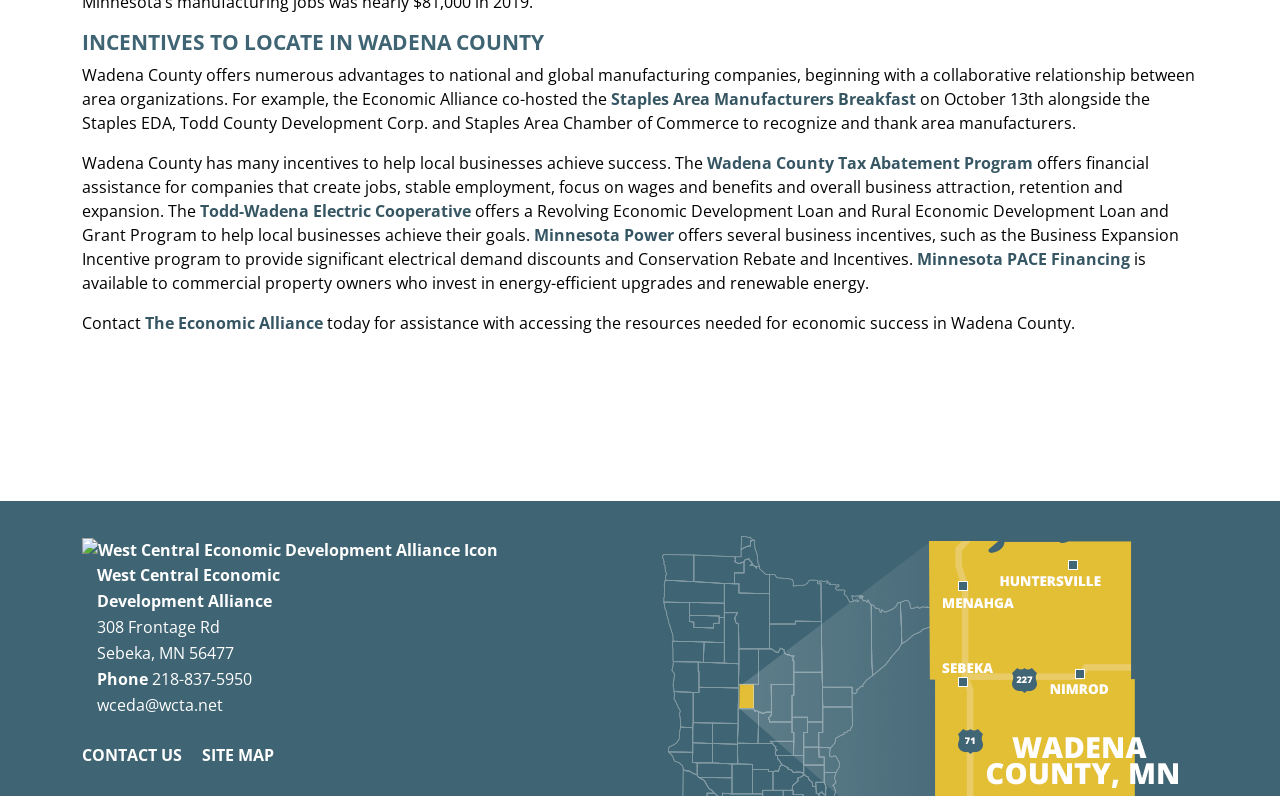Locate the bounding box coordinates of the clickable region to complete the following instruction: "Learn about Wadena County Tax Abatement Program."

[0.552, 0.191, 0.807, 0.219]